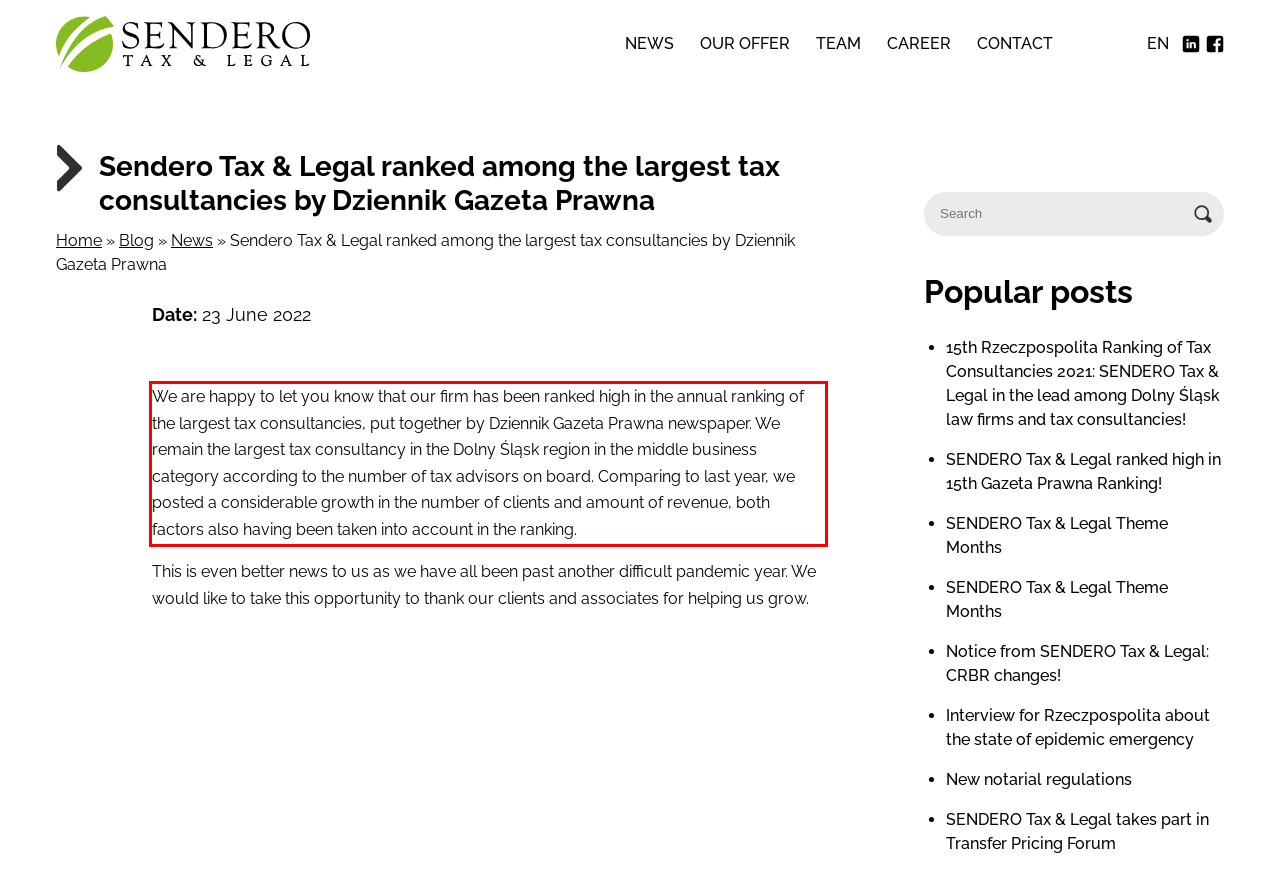Using the webpage screenshot, recognize and capture the text within the red bounding box.

We are happy to let you know that our firm has been ranked high in the annual ranking of the largest tax consultancies, put together by Dziennik Gazeta Prawna newspaper. We remain the largest tax consultancy in the Dolny Śląsk region in the middle business category according to the number of tax advisors on board. Comparing to last year, we posted a considerable growth in the number of clients and amount of revenue, both factors also having been taken into account in the ranking.